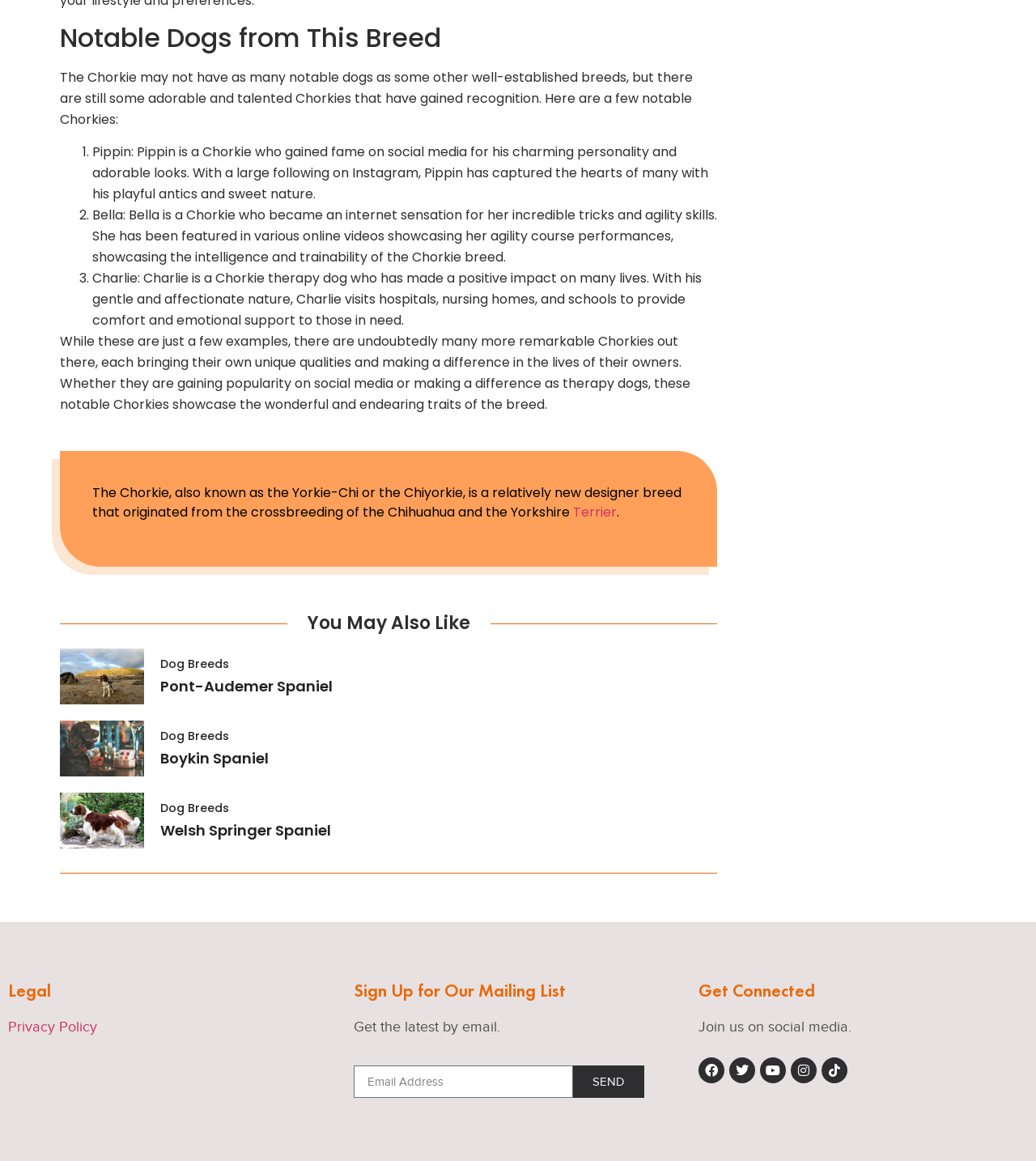Provide a single word or phrase to answer the given question: 
What is the name of the breed shown in the first image?

Pont-Audemer Spaniel